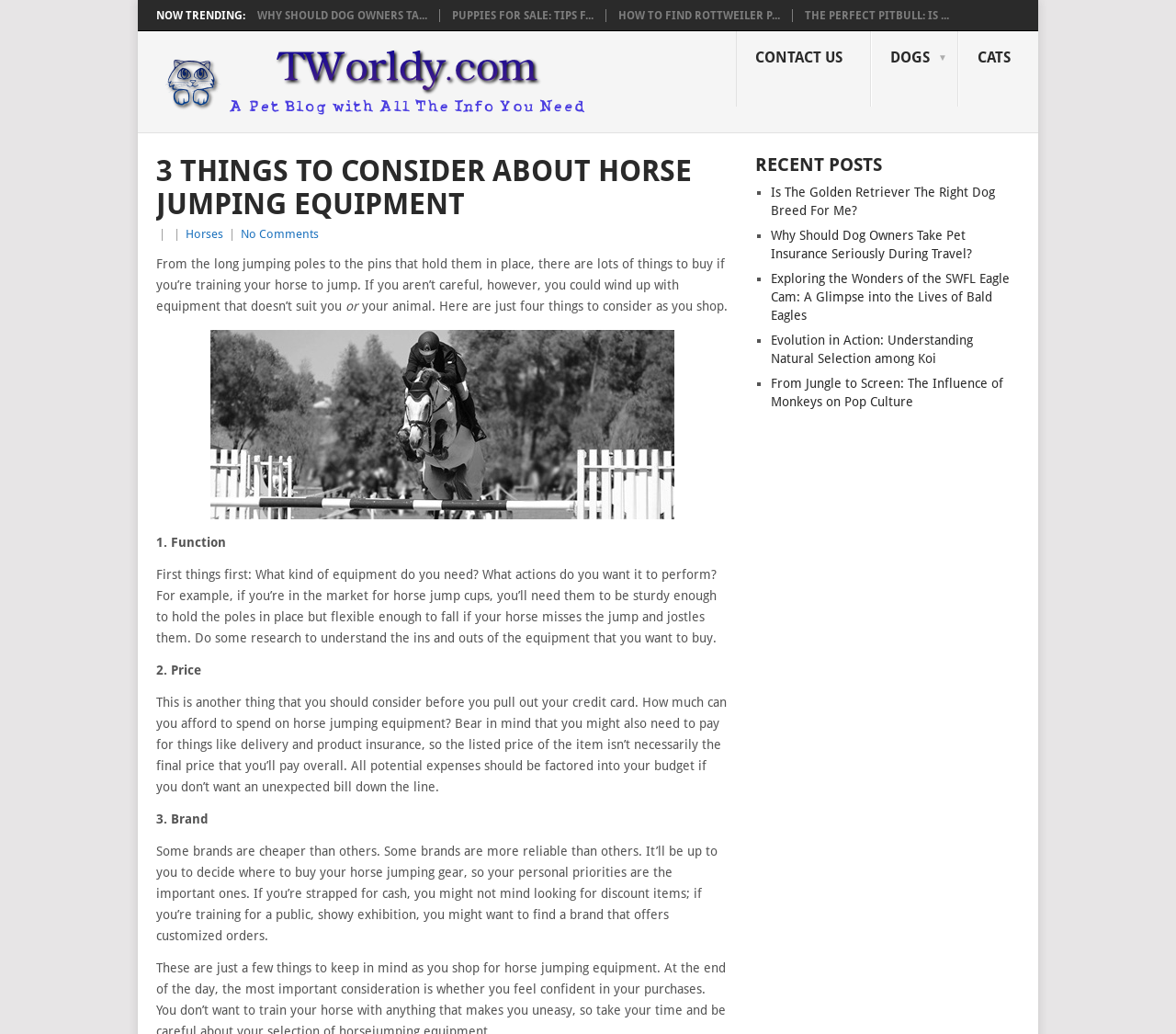Please specify the bounding box coordinates of the clickable section necessary to execute the following command: "Read the article about '3 THINGS TO CONSIDER ABOUT HORSE JUMPING EQUIPMENT'".

[0.133, 0.151, 0.619, 0.213]